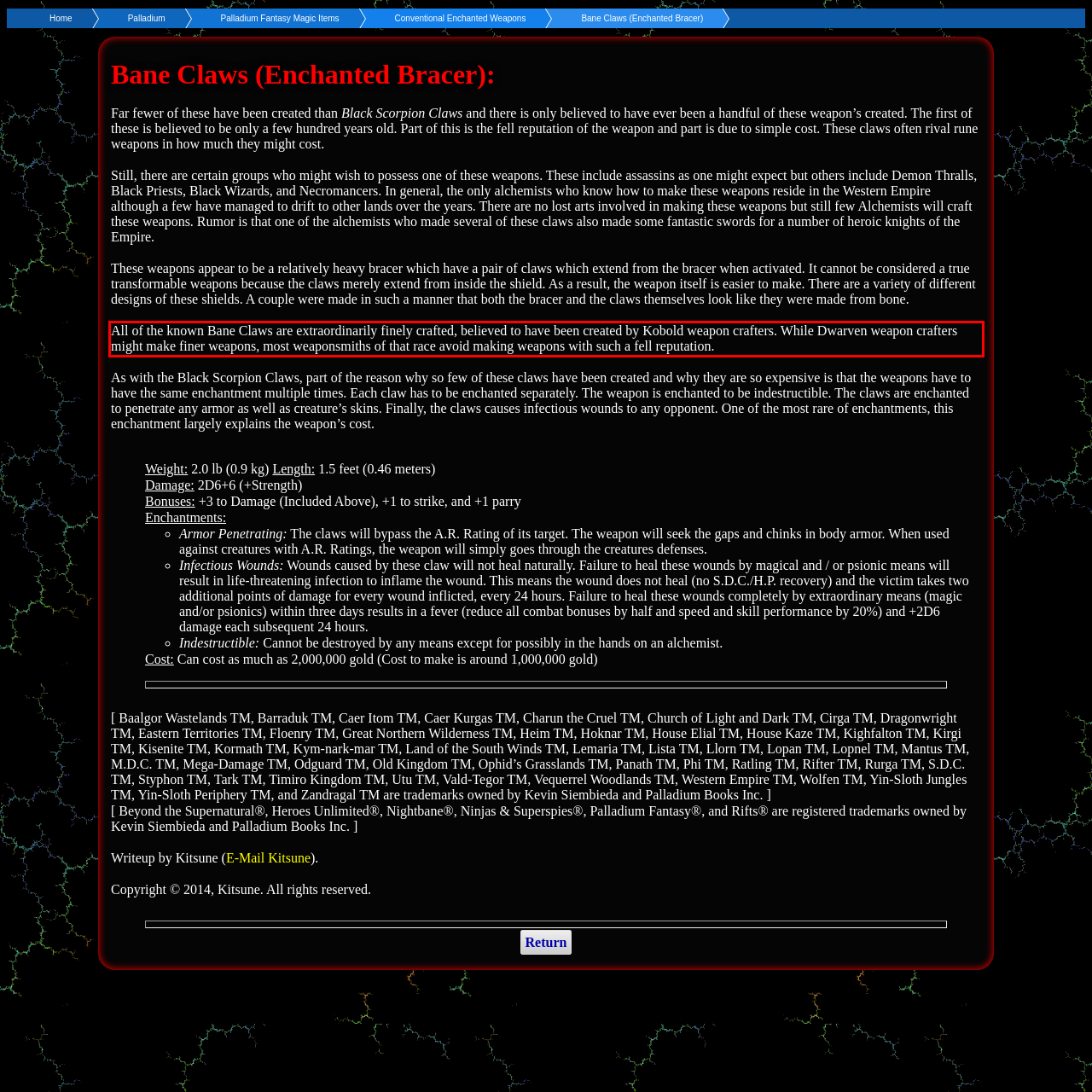Please take the screenshot of the webpage, find the red bounding box, and generate the text content that is within this red bounding box.

All of the known Bane Claws are extraordinarily finely crafted, believed to have been created by Kobold weapon crafters. While Dwarven weapon crafters might make finer weapons, most weaponsmiths of that race avoid making weapons with such a fell reputation.